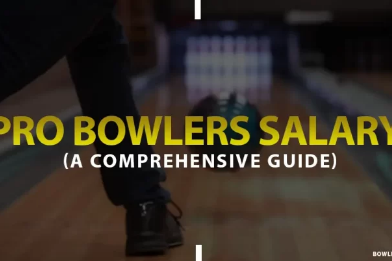Answer in one word or a short phrase: 
What is the atmosphere of the background?

competitive bowling